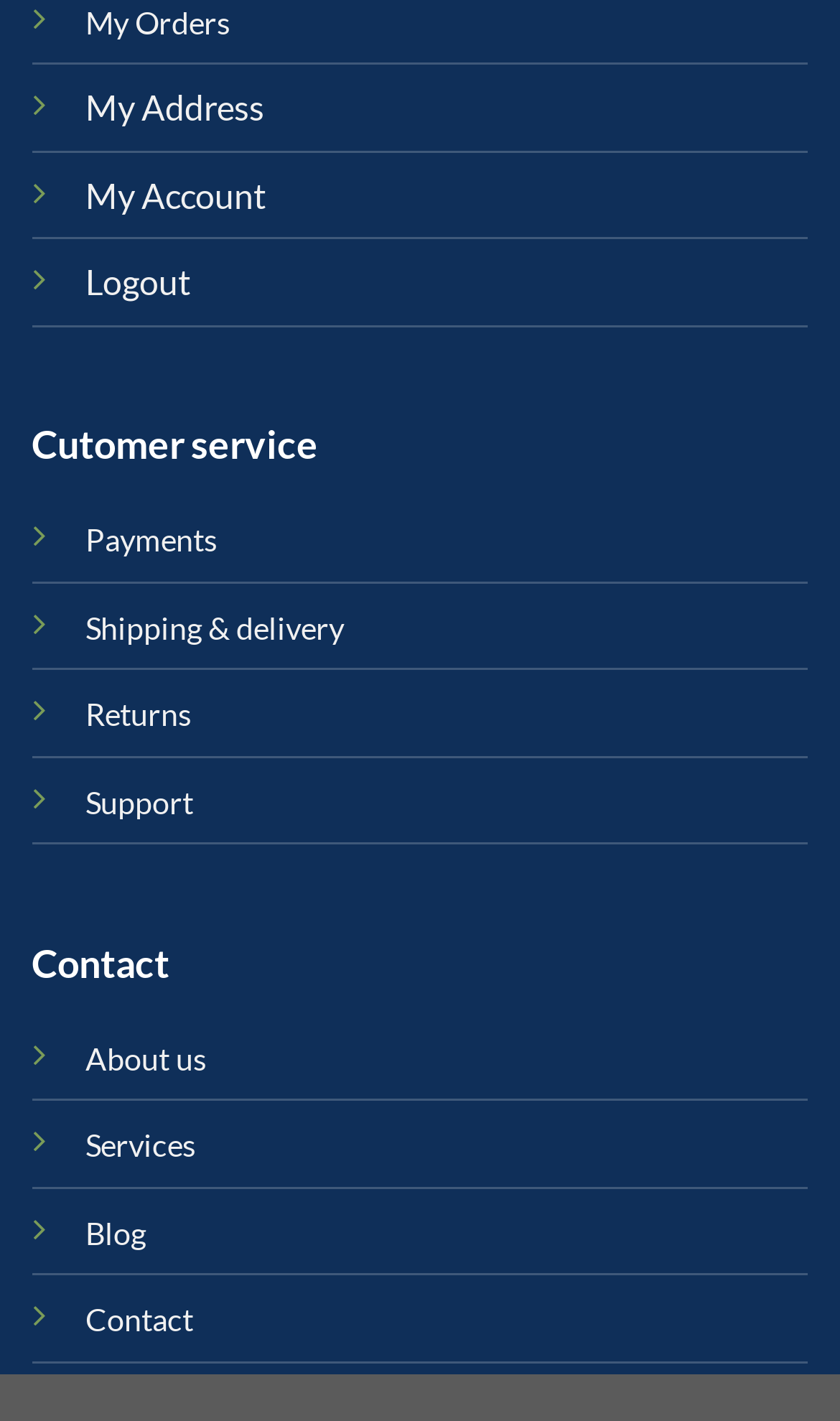Please identify the bounding box coordinates of where to click in order to follow the instruction: "read the blog".

[0.102, 0.852, 0.174, 0.881]